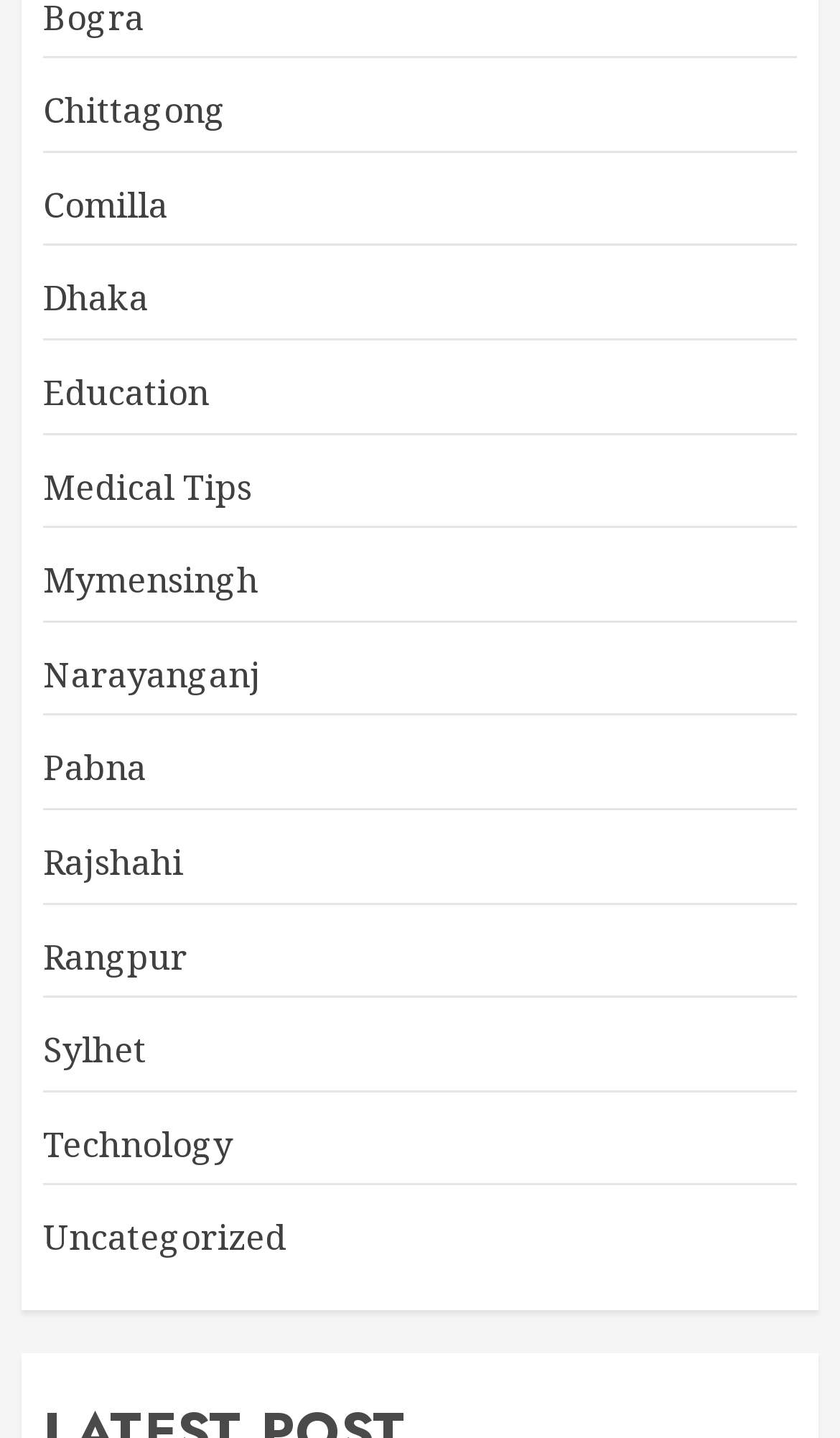Return the bounding box coordinates of the UI element that corresponds to this description: "Medical Tips". The coordinates must be given as four float numbers in the range of 0 and 1, [left, top, right, bottom].

[0.051, 0.322, 0.3, 0.356]